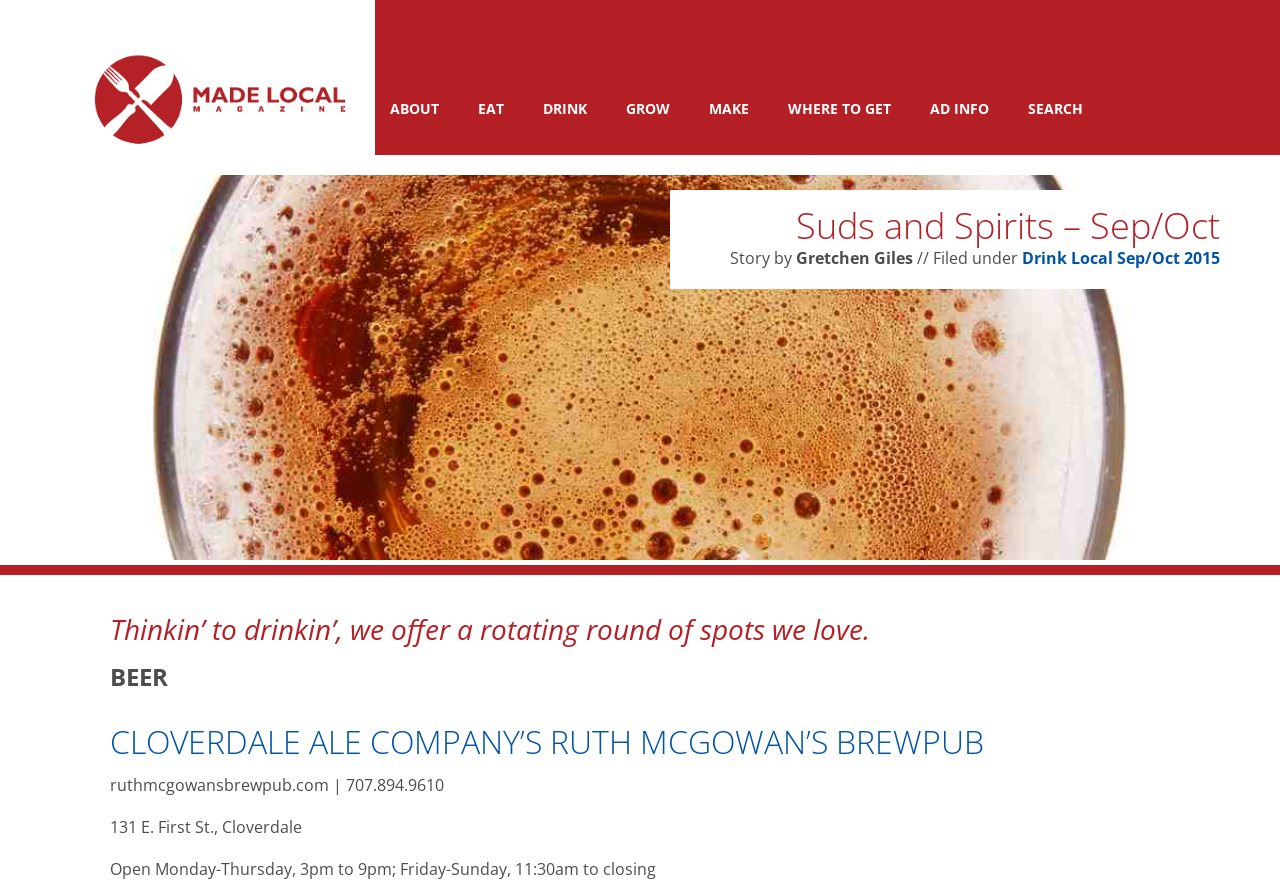Please identify the bounding box coordinates of the area that needs to be clicked to follow this instruction: "view Sep/Oct 2015 issue".

[0.873, 0.279, 0.953, 0.303]